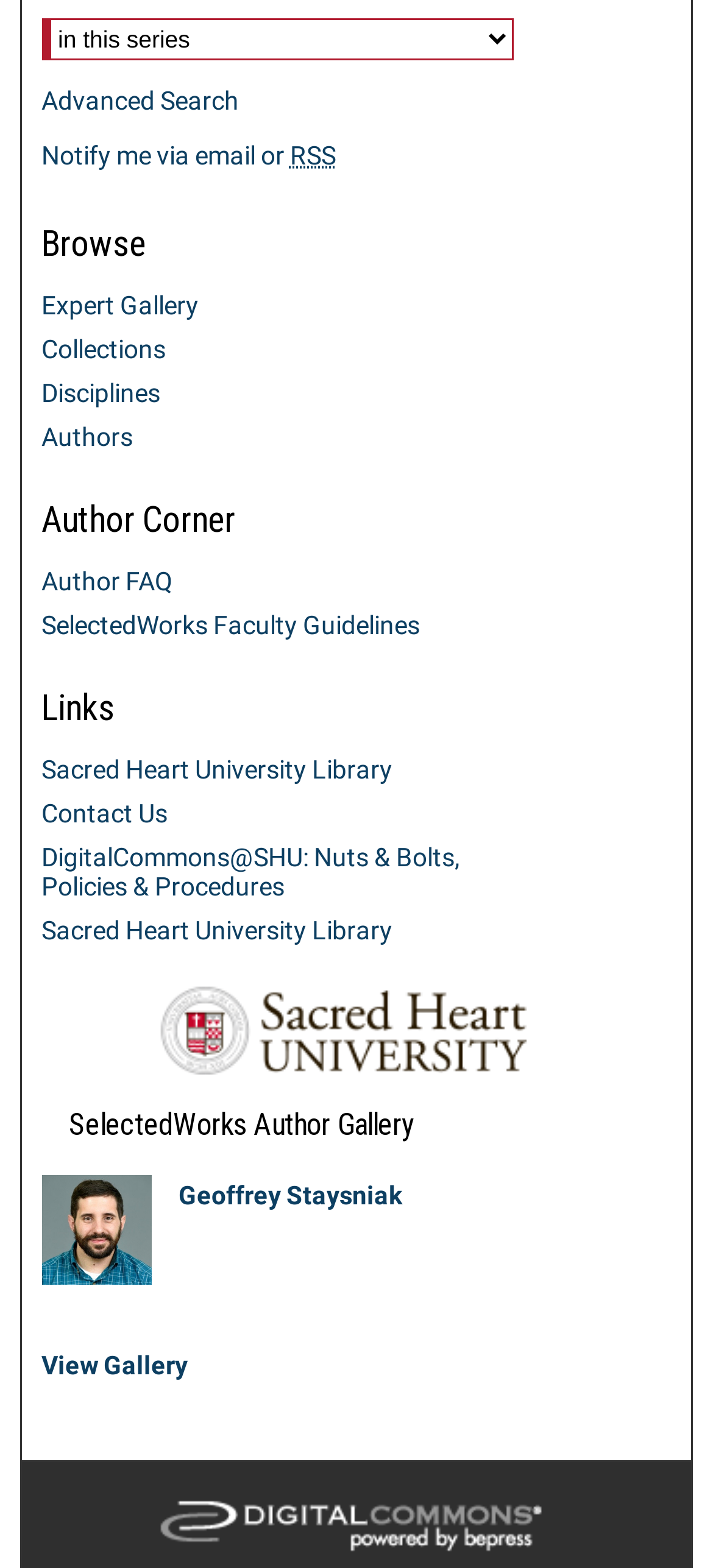Provide a single word or phrase to answer the given question: 
What is the main purpose of this webpage?

Author Gallery